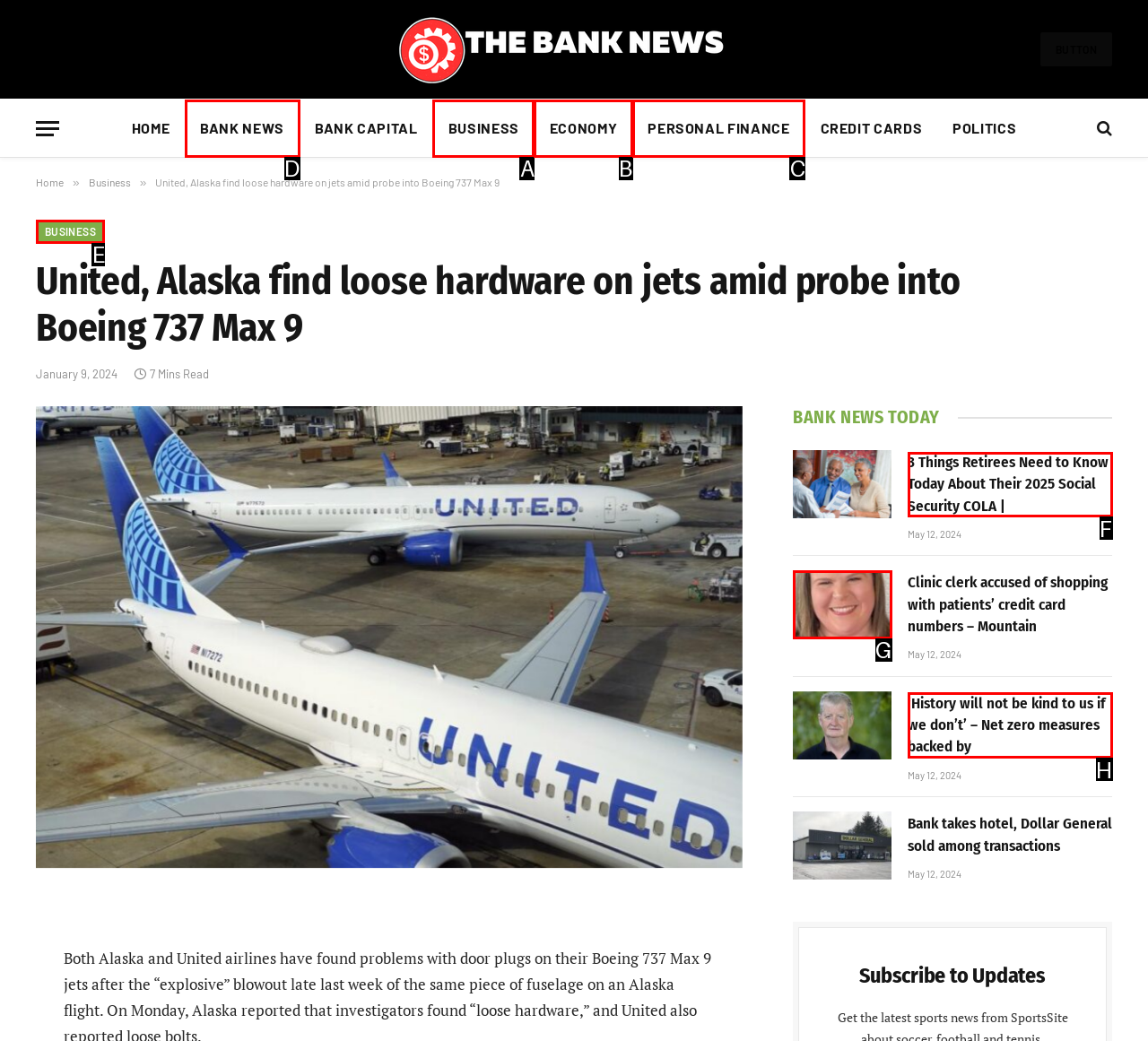Which lettered option should I select to achieve the task: Click on the 'BANK NEWS' link according to the highlighted elements in the screenshot?

D